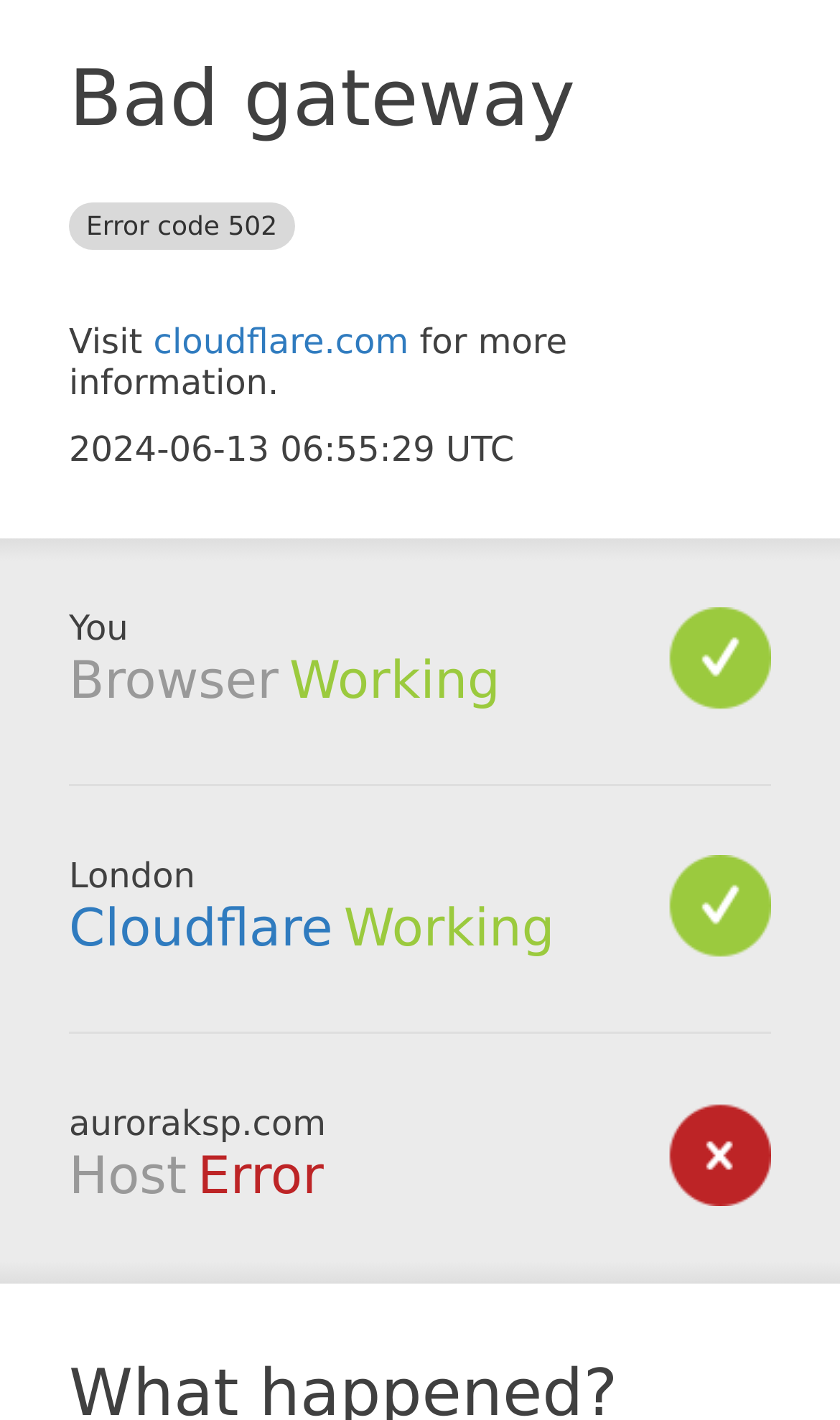Answer the question below in one word or phrase:
What is the error code?

502